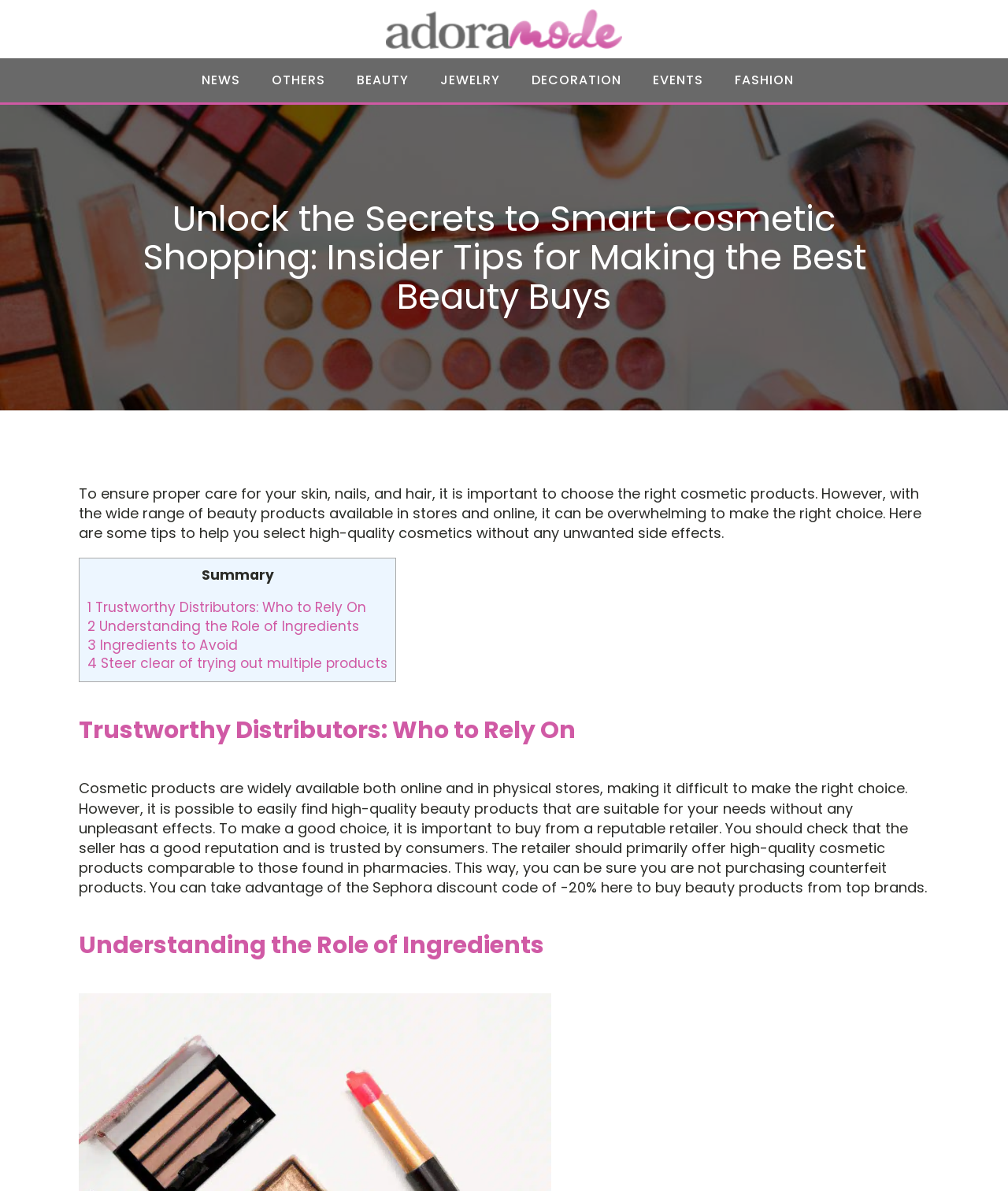What is the main topic of this webpage?
Answer the question with as much detail as possible.

Based on the webpage content, it appears that the main topic is about providing insider tips and expert secrets for making the best beauty buys, which is related to smart cosmetic shopping.